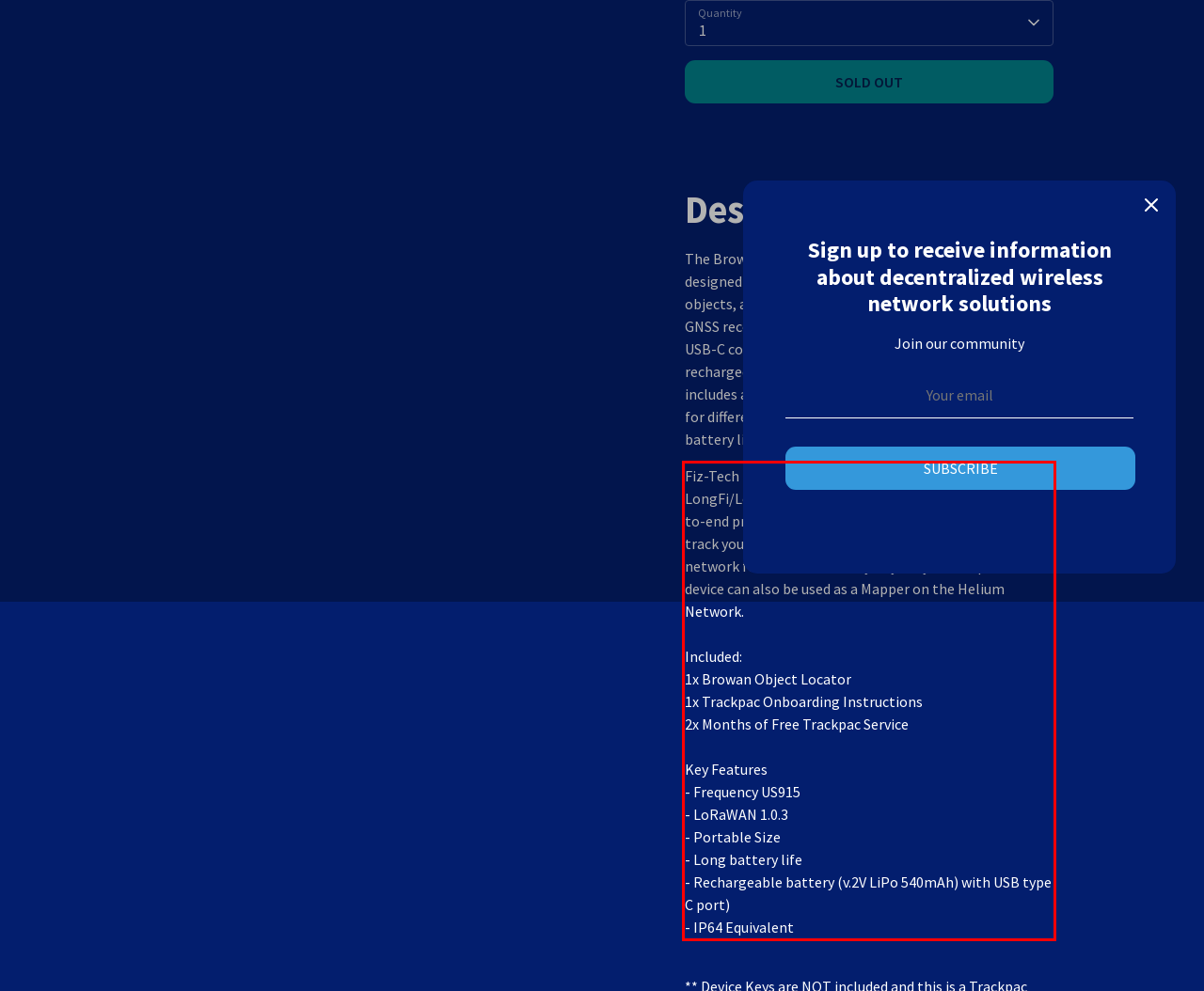Please perform OCR on the UI element surrounded by the red bounding box in the given webpage screenshot and extract its text content.

Fiz-Tech has partnered with Trackpac, a leading Helium LongFi/Lorawan Software company, to give you an end-to-end product experience. Trackpac will allow you to track your device anywhere it goes within the Helium network for a small monthly or yearly subscription. The device can also be used as a Mapper on the Helium Network. Included: 1x Browan Object Locator 1x Trackpac Onboarding Instructions 2x Months of Free Trackpac Service Key Features - Frequency US915 - LoRaWAN 1.0.3 - Portable Size - Long battery life - Rechargeable battery (v.2V LiPo 540mAh) with USB type C port) - IP64 Equivalent